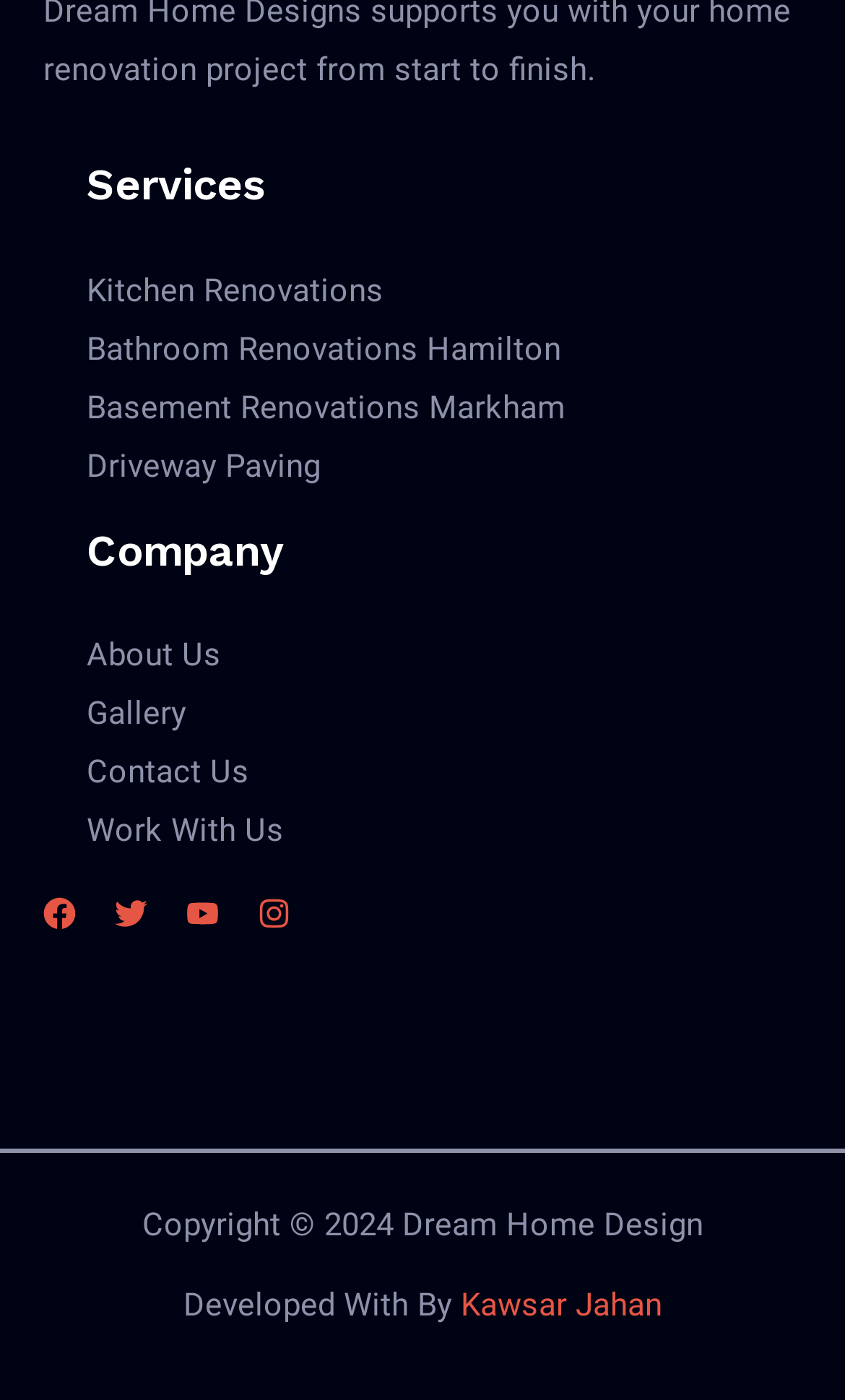Please locate the bounding box coordinates of the element that needs to be clicked to achieve the following instruction: "Open Facebook page". The coordinates should be four float numbers between 0 and 1, i.e., [left, top, right, bottom].

[0.051, 0.641, 0.09, 0.664]